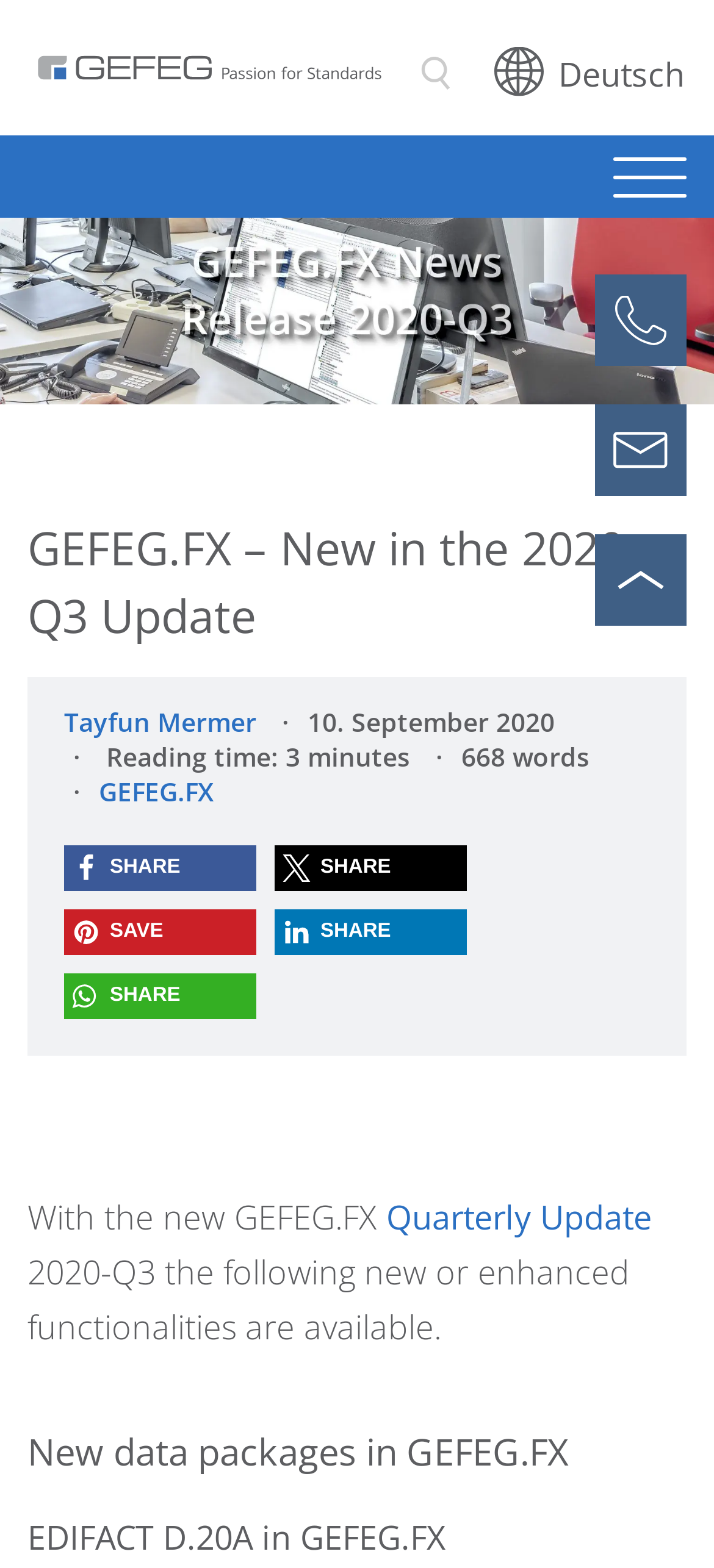Who is the author of the article?
Answer the question with a detailed and thorough explanation.

The author of the article is Tayfun Mermer, which can be found in the link 'Tayfun Mermer' located below the article title.